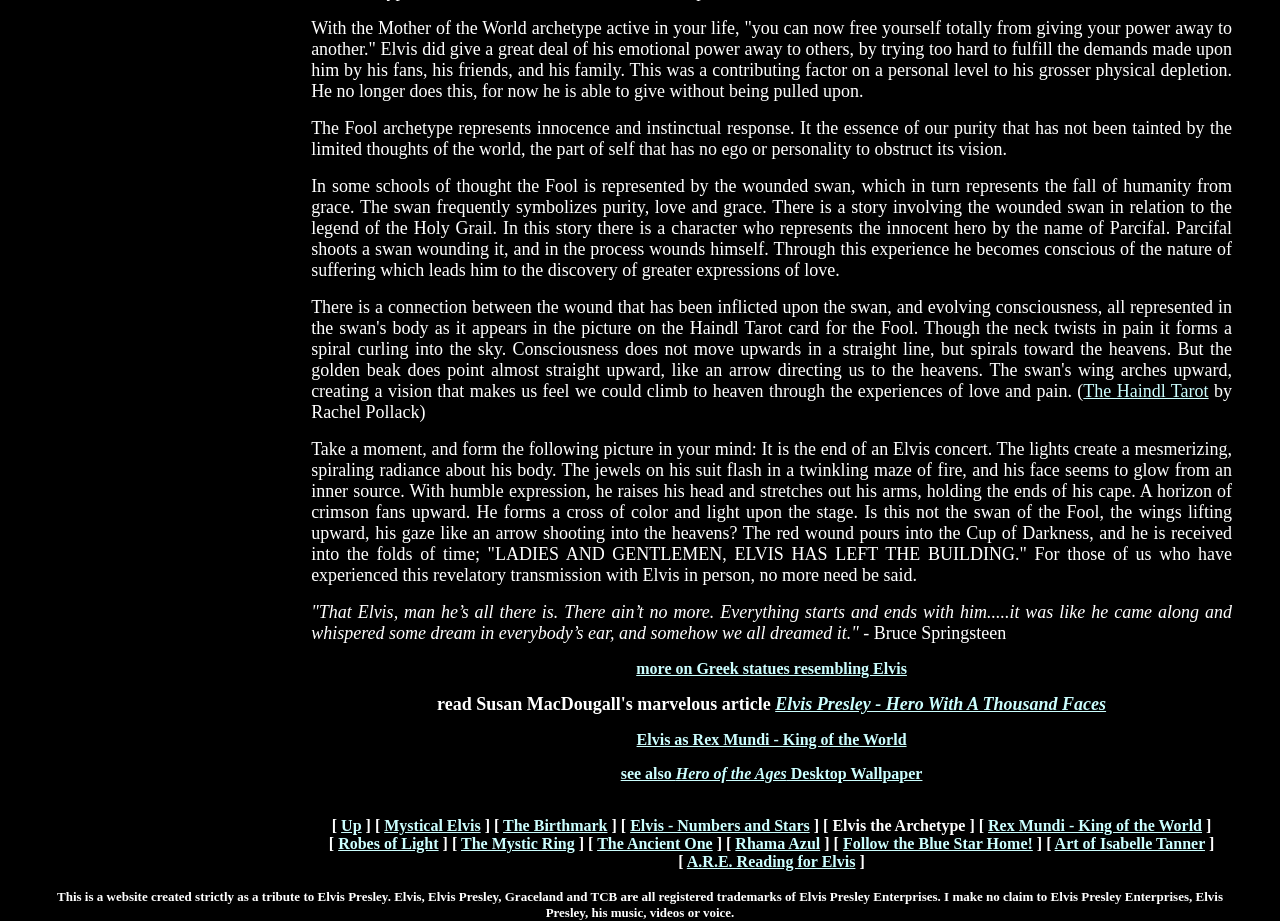Determine the bounding box coordinates for the UI element with the following description: "Culture". The coordinates should be four float numbers between 0 and 1, represented as [left, top, right, bottom].

None